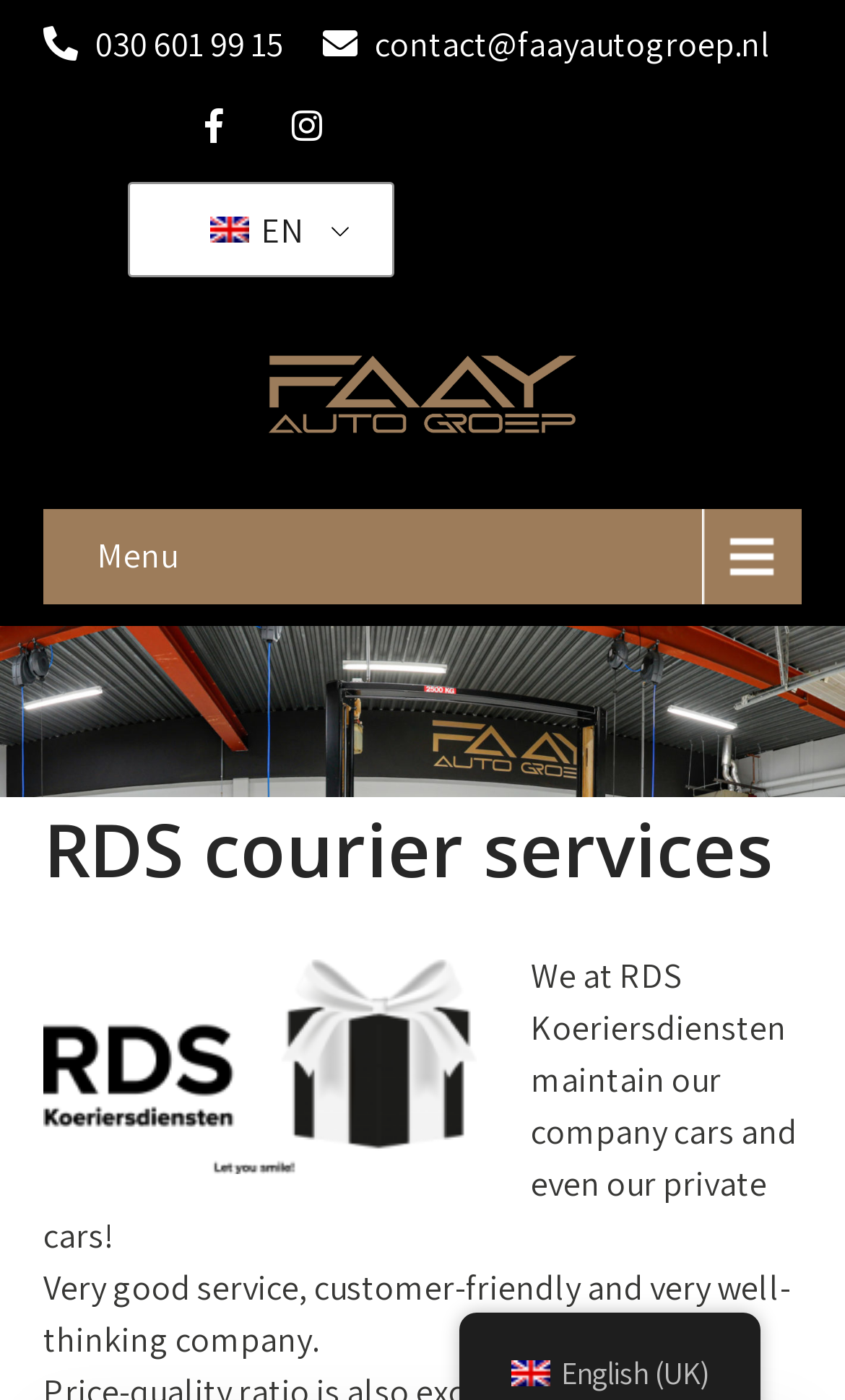Carefully examine the image and provide an in-depth answer to the question: What is the company's service description?

I found the service description by looking at the StaticText element with the text 'We at RDS Koeriersdiensten maintain our company cars and even our private cars!' which is located in the middle of the page.